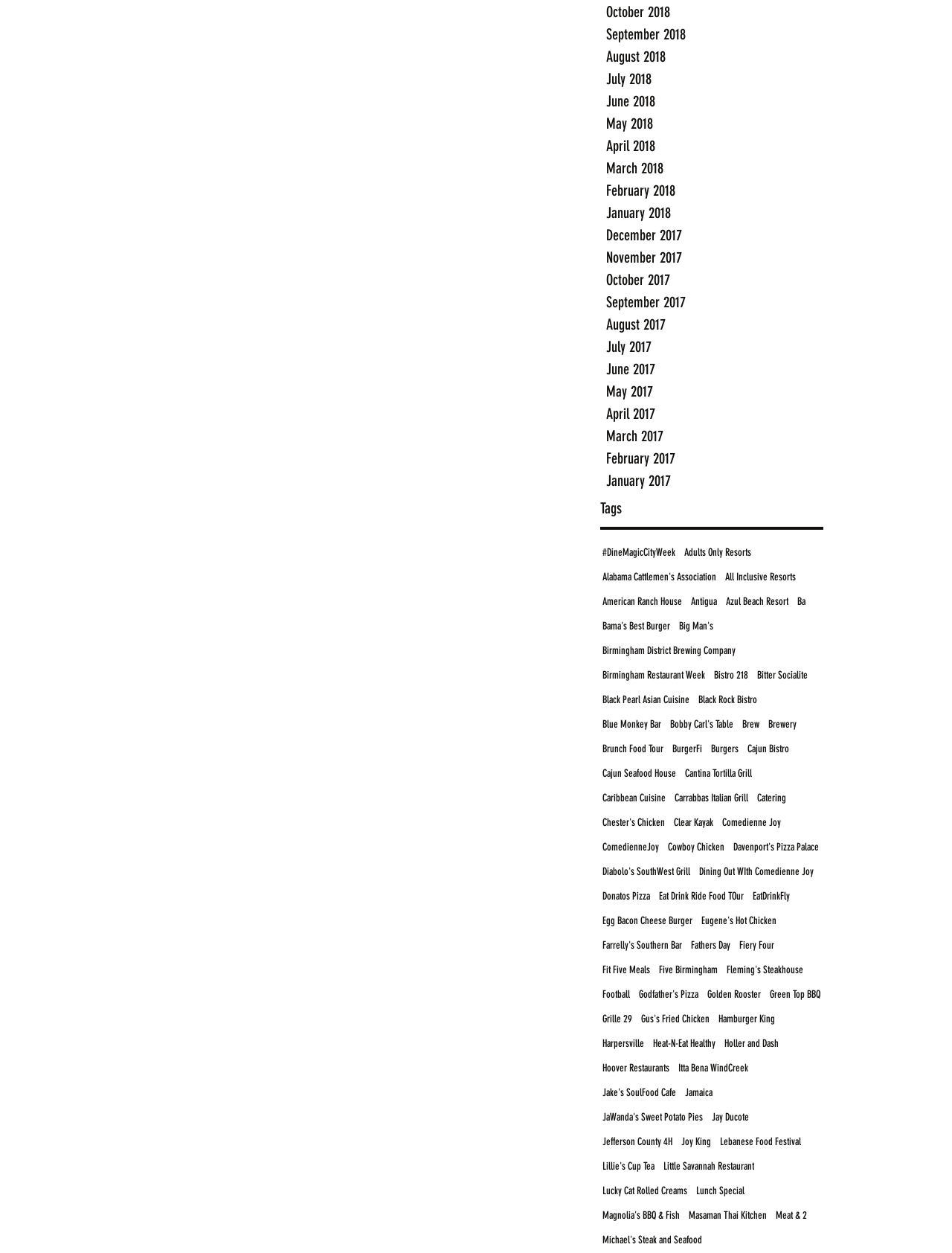Please find the bounding box coordinates of the element that needs to be clicked to perform the following instruction: "Go to DineMagicCityWeek". The bounding box coordinates should be four float numbers between 0 and 1, represented as [left, top, right, bottom].

[0.633, 0.435, 0.709, 0.447]